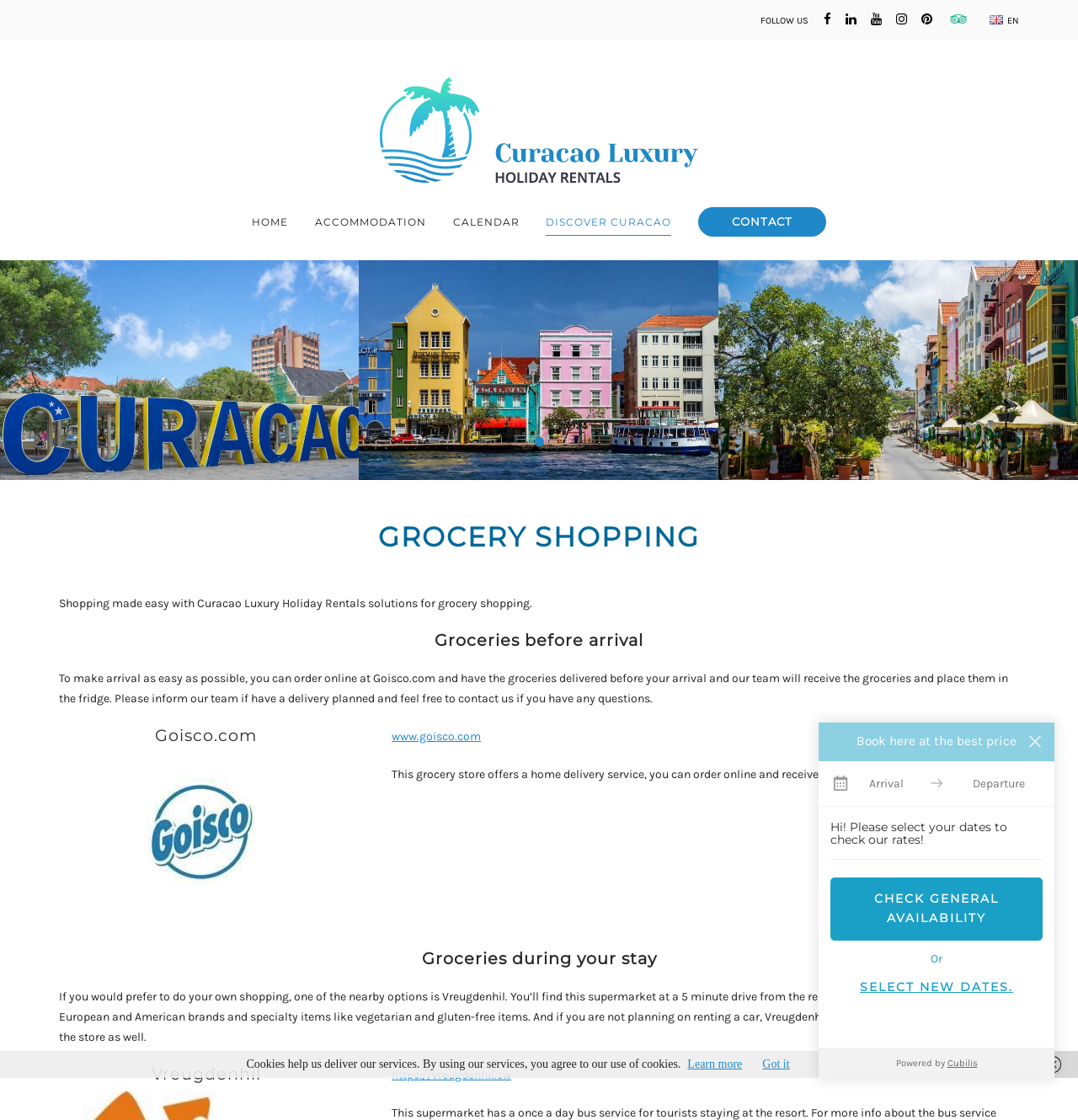Determine the bounding box coordinates for the element that should be clicked to follow this instruction: "Visit Goisco.com". The coordinates should be given as four float numbers between 0 and 1, in the format [left, top, right, bottom].

[0.363, 0.651, 0.446, 0.664]